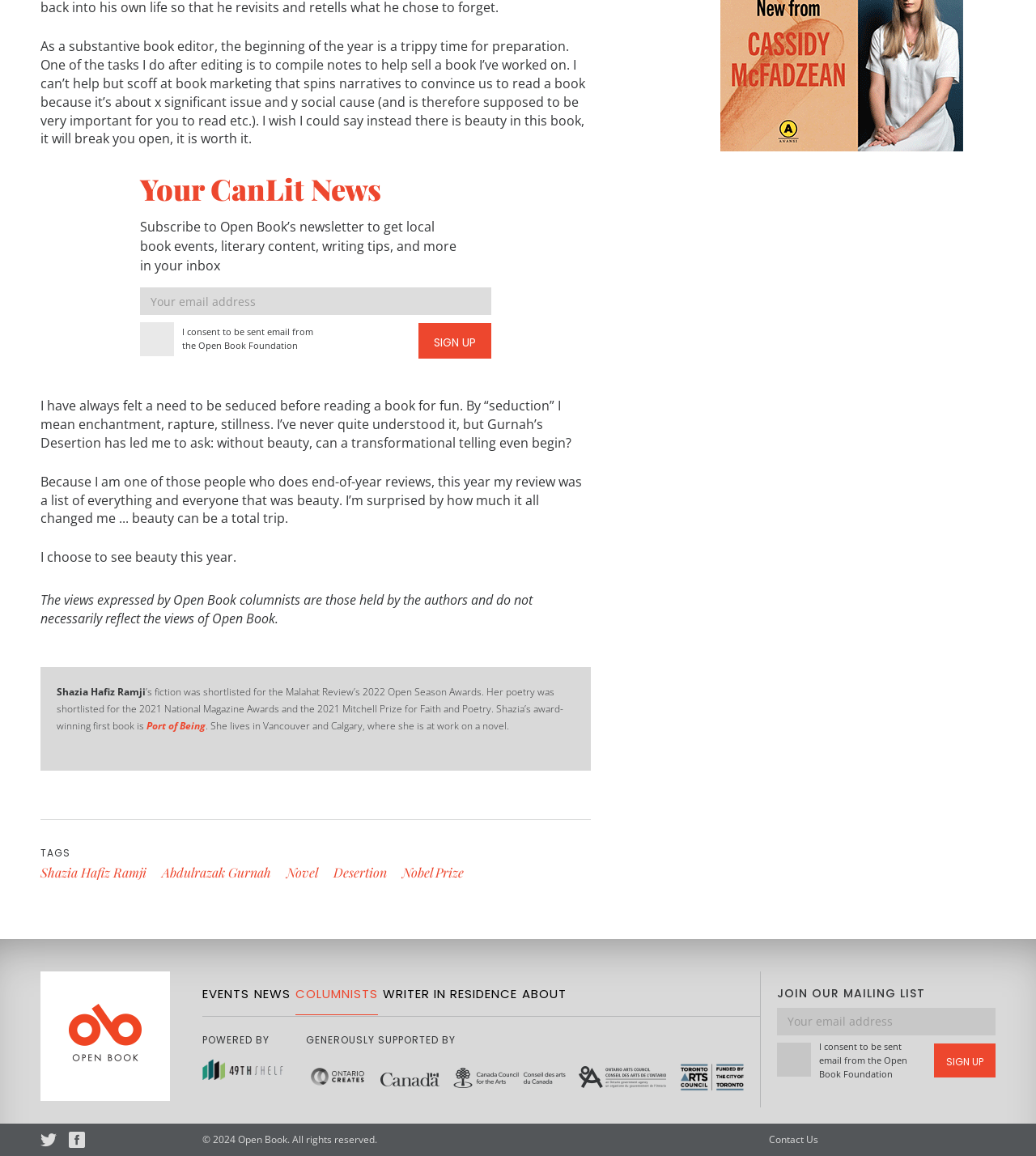Provide a one-word or brief phrase answer to the question:
What is the name of the book mentioned in the article?

Desertion